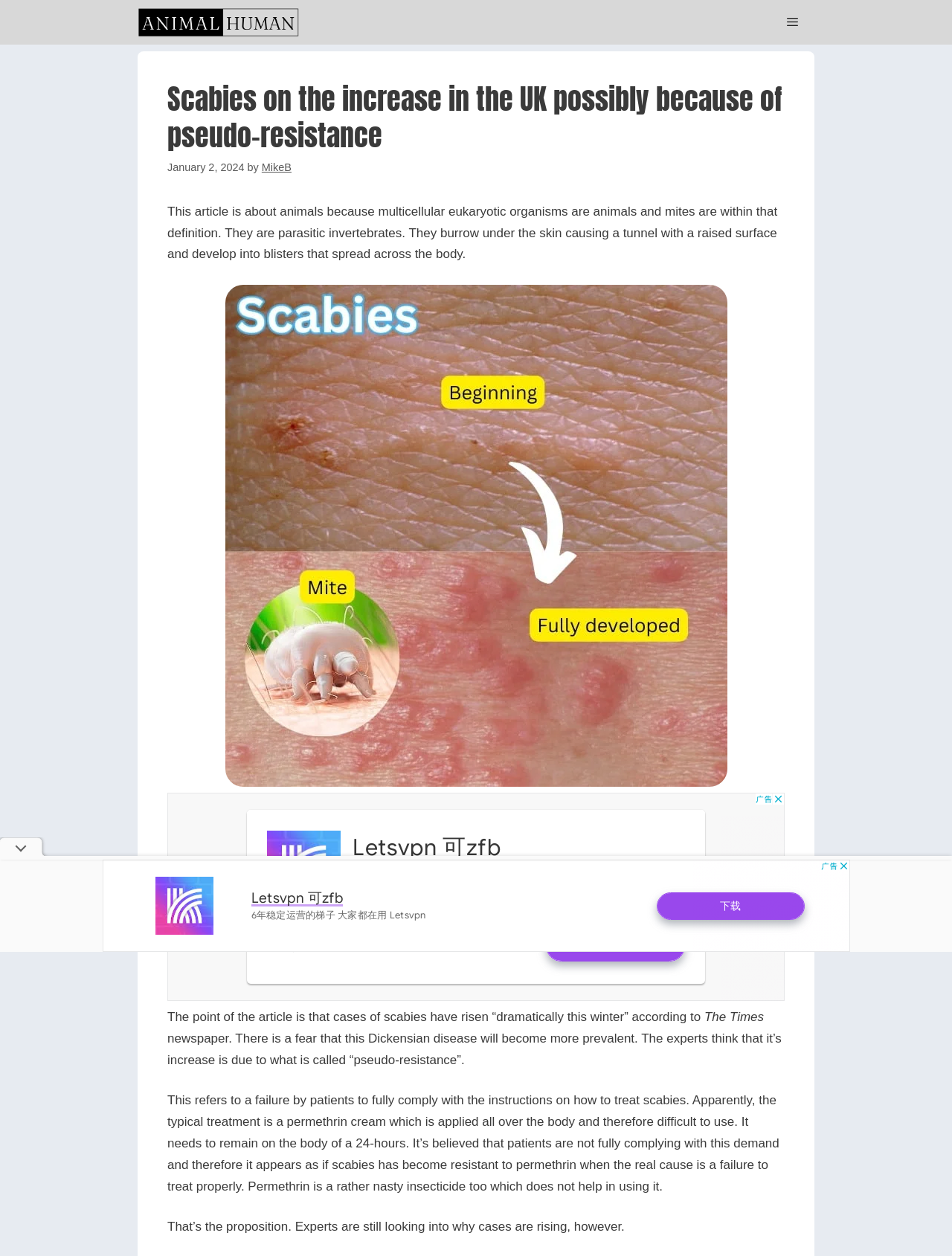Locate the bounding box for the described UI element: "MikeB". Ensure the coordinates are four float numbers between 0 and 1, formatted as [left, top, right, bottom].

[0.275, 0.128, 0.306, 0.138]